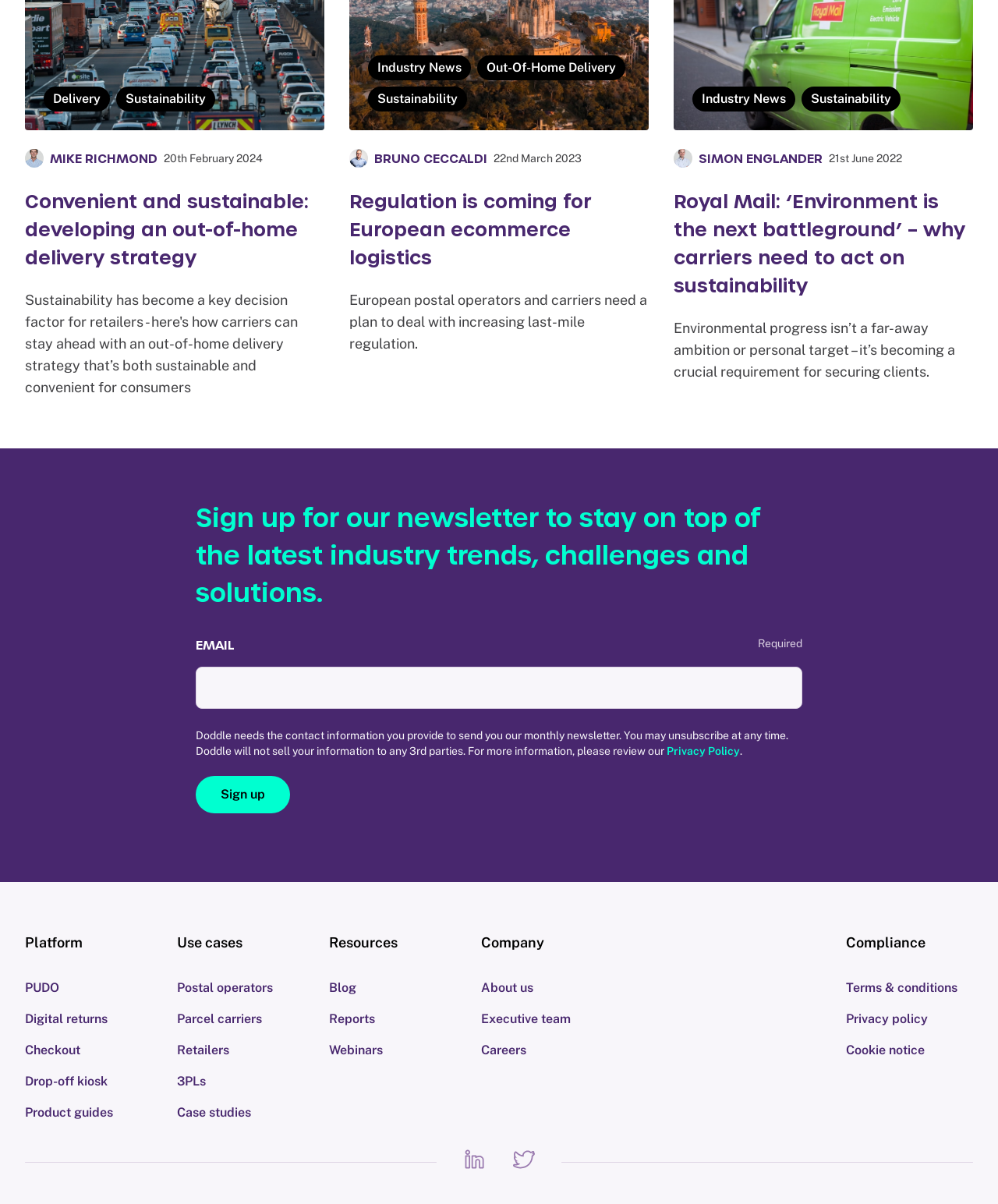What is the purpose of the buttons in the 'Resources' section?
We need a detailed and meticulous answer to the question.

I found the 'Resources' section by looking at the StaticText element with the text 'Resources'. The section contains buttons with the texts 'Blog', 'Reports', and 'Webinars', which suggests that the purpose of the buttons is to access these resources.